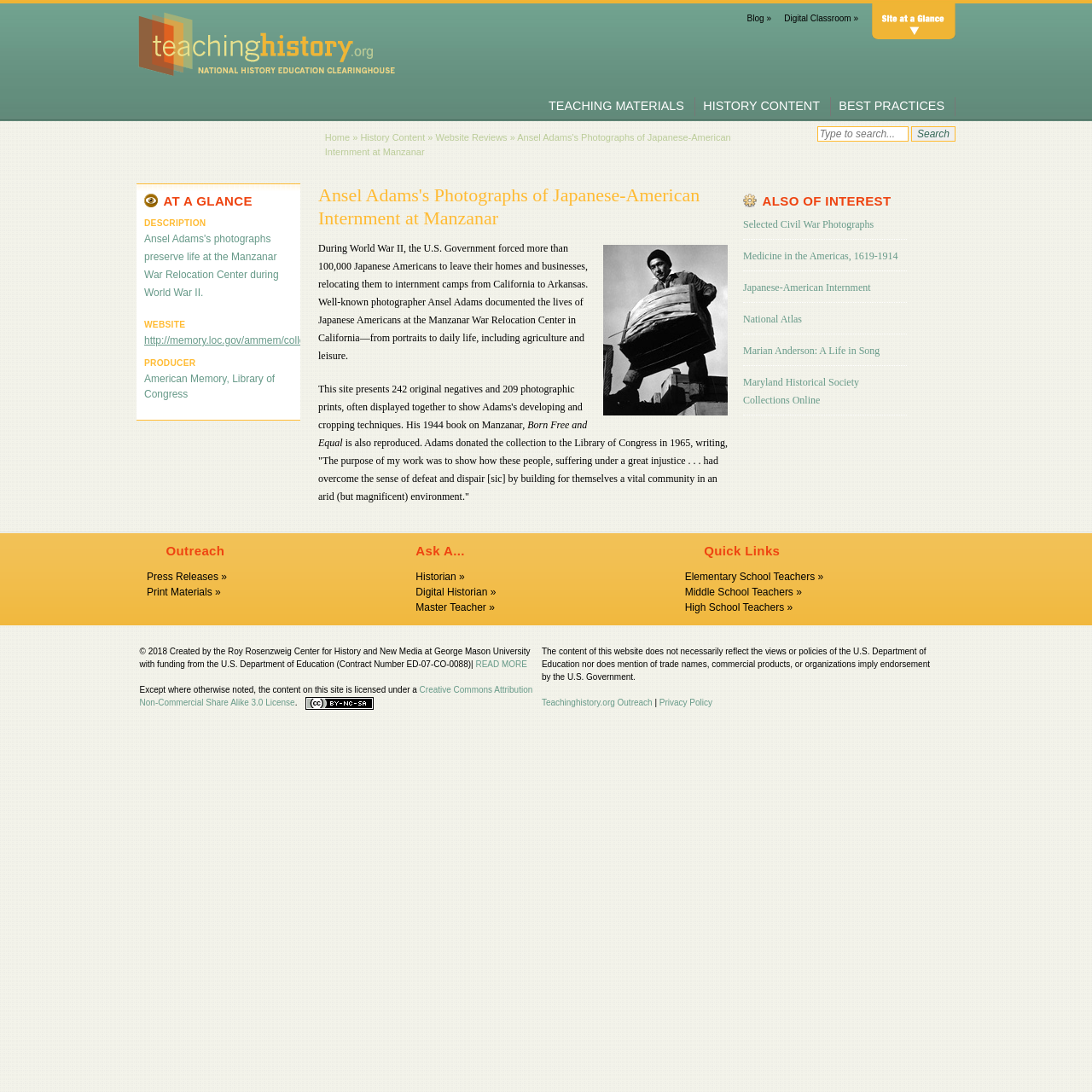Locate the bounding box coordinates of the element to click to perform the following action: 'Click the 'Post Comment' button'. The coordinates should be given as four float values between 0 and 1, in the form of [left, top, right, bottom].

None